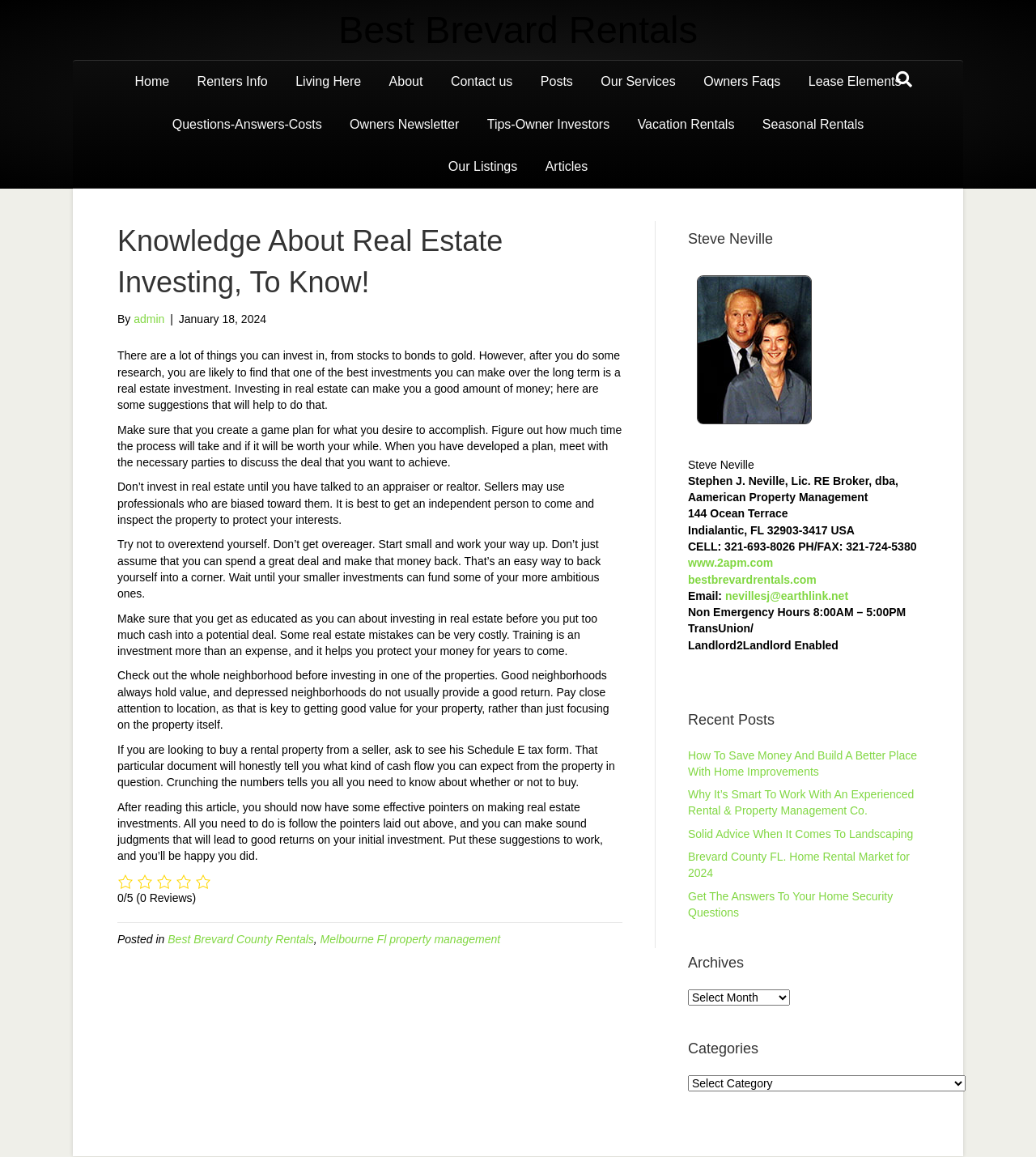Find the bounding box coordinates of the clickable area that will achieve the following instruction: "Click Open search".

None